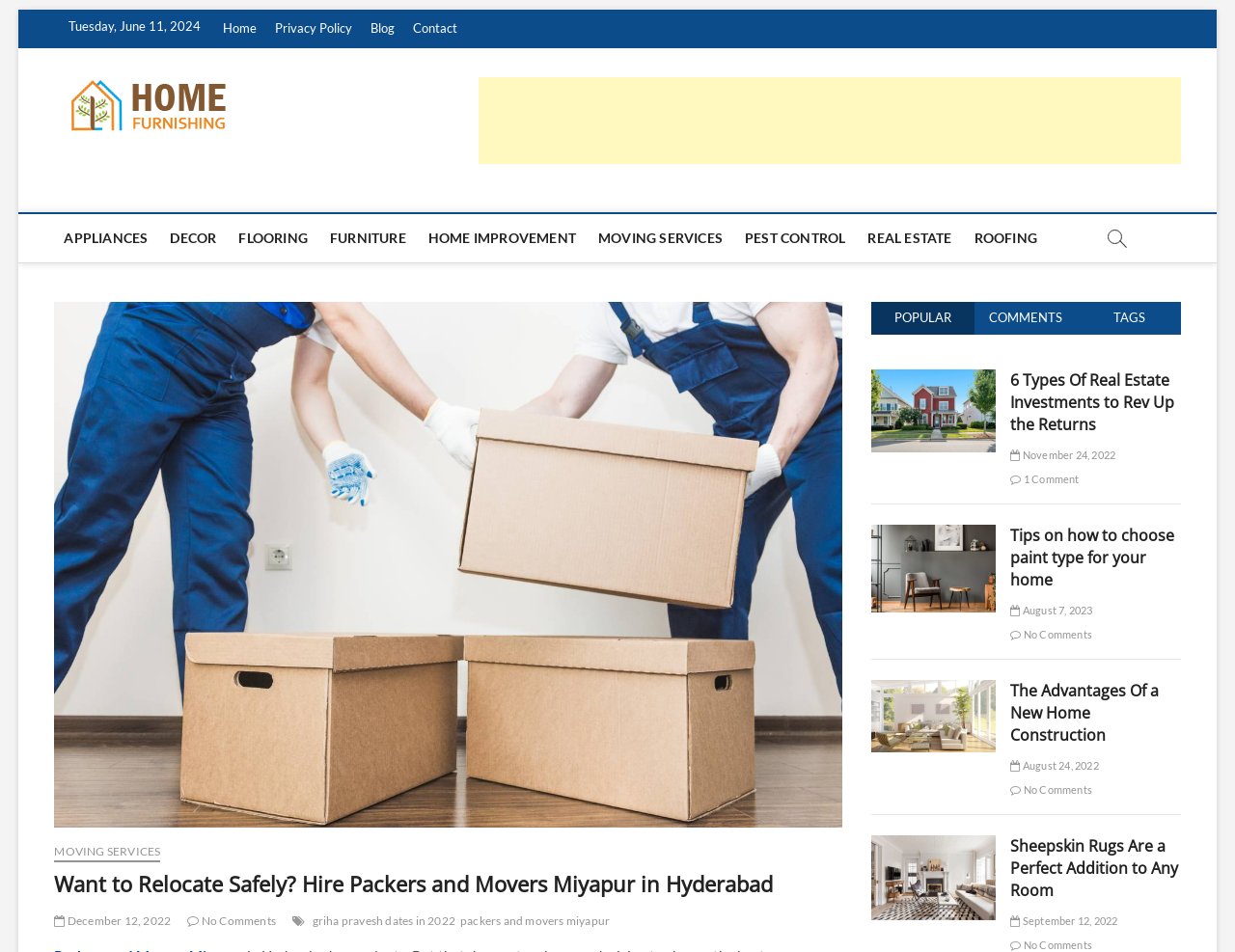What is the topic of the article with the heading '6 Types Of Real Estate Investments to Rev Up the Returns'?
Please provide a detailed answer to the question.

I found the heading '6 Types Of Real Estate Investments to Rev Up the Returns' which is a link with bounding box coordinates [0.818, 0.388, 0.951, 0.457]. The topic of this article is 'Real Estate'.